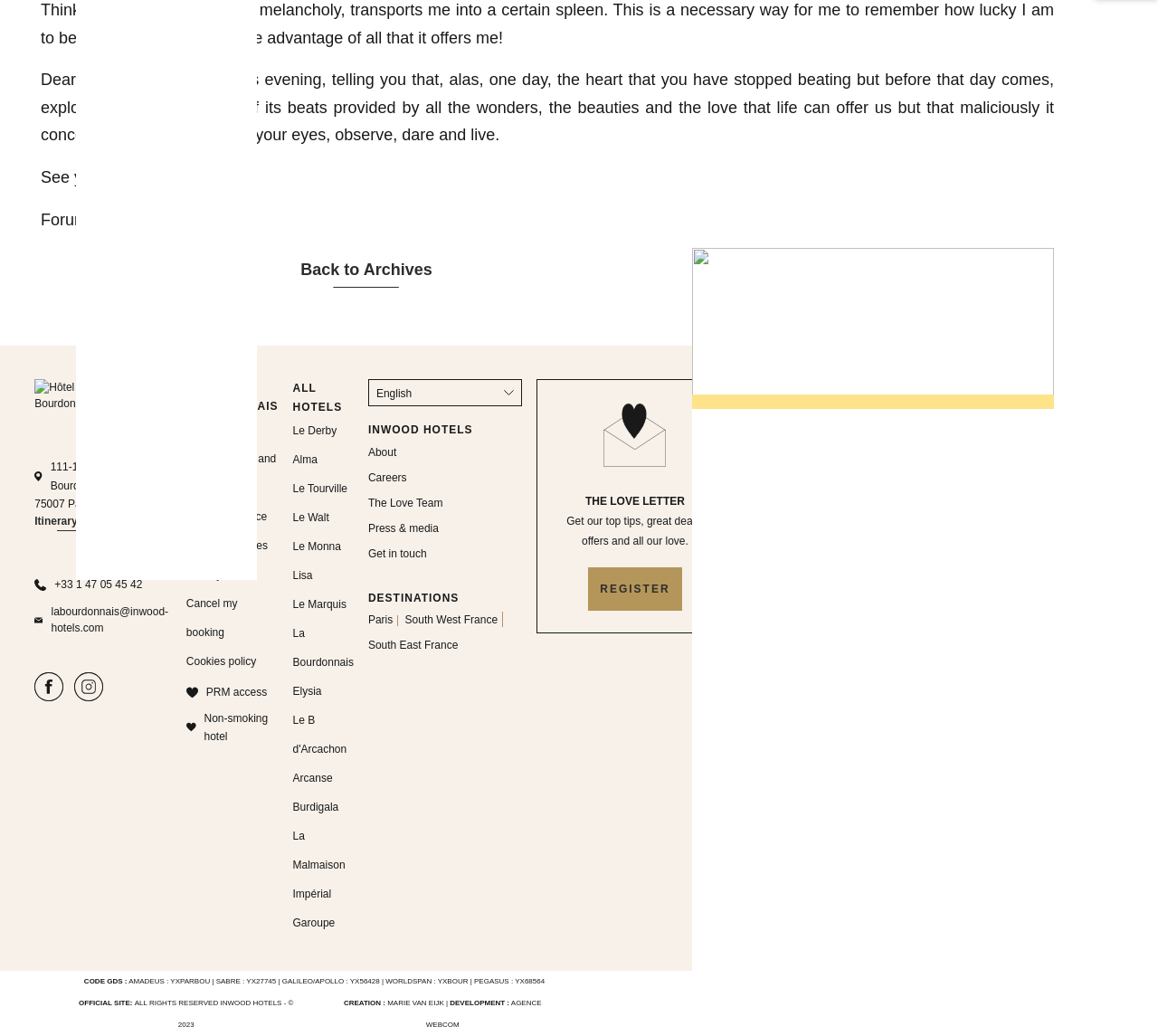Please give a short response to the question using one word or a phrase:
What social media platforms does the hotel have a presence on?

Facebook and Instagram